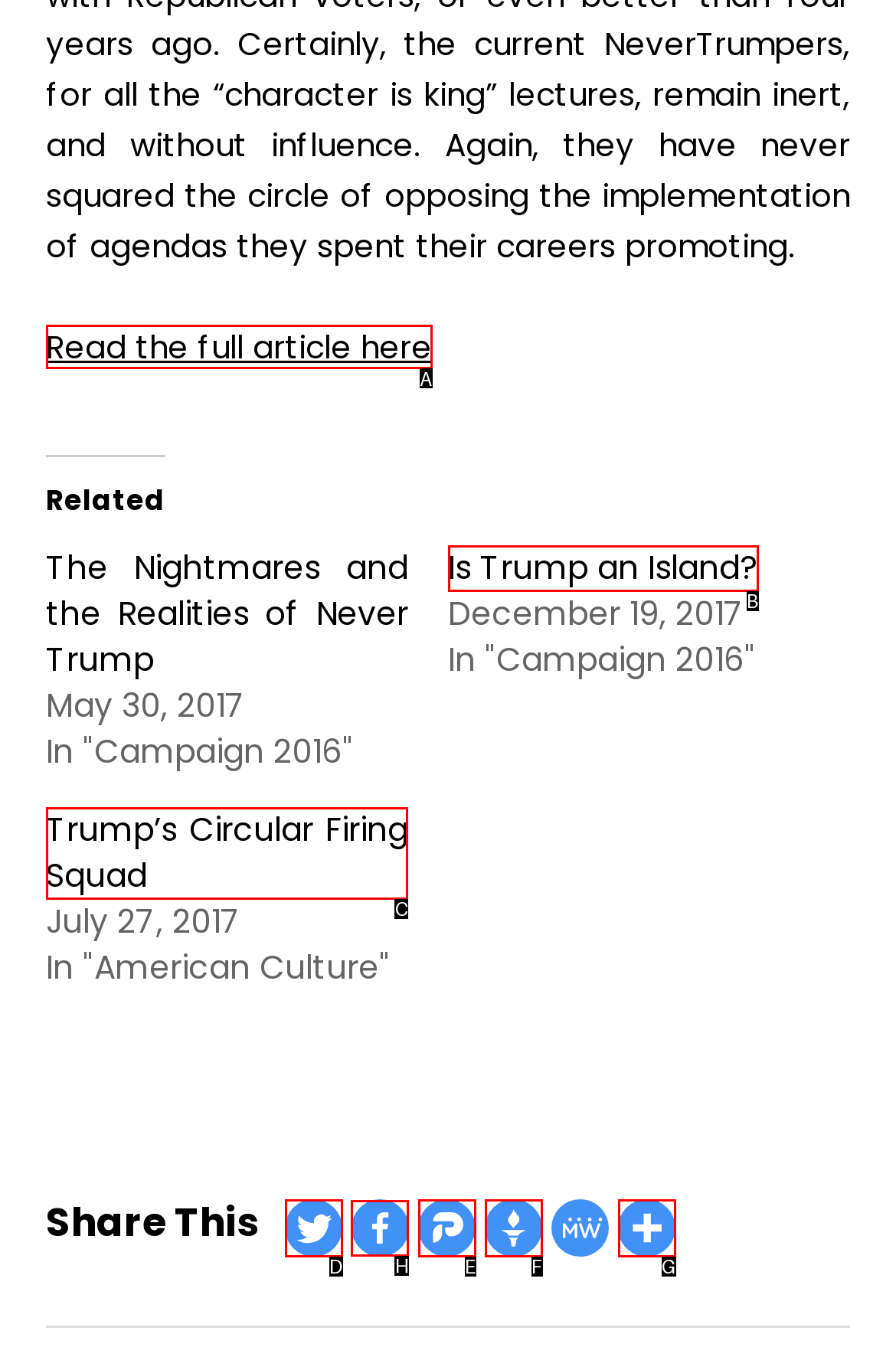Tell me the correct option to click for this task: Share on Facebook
Write down the option's letter from the given choices.

H